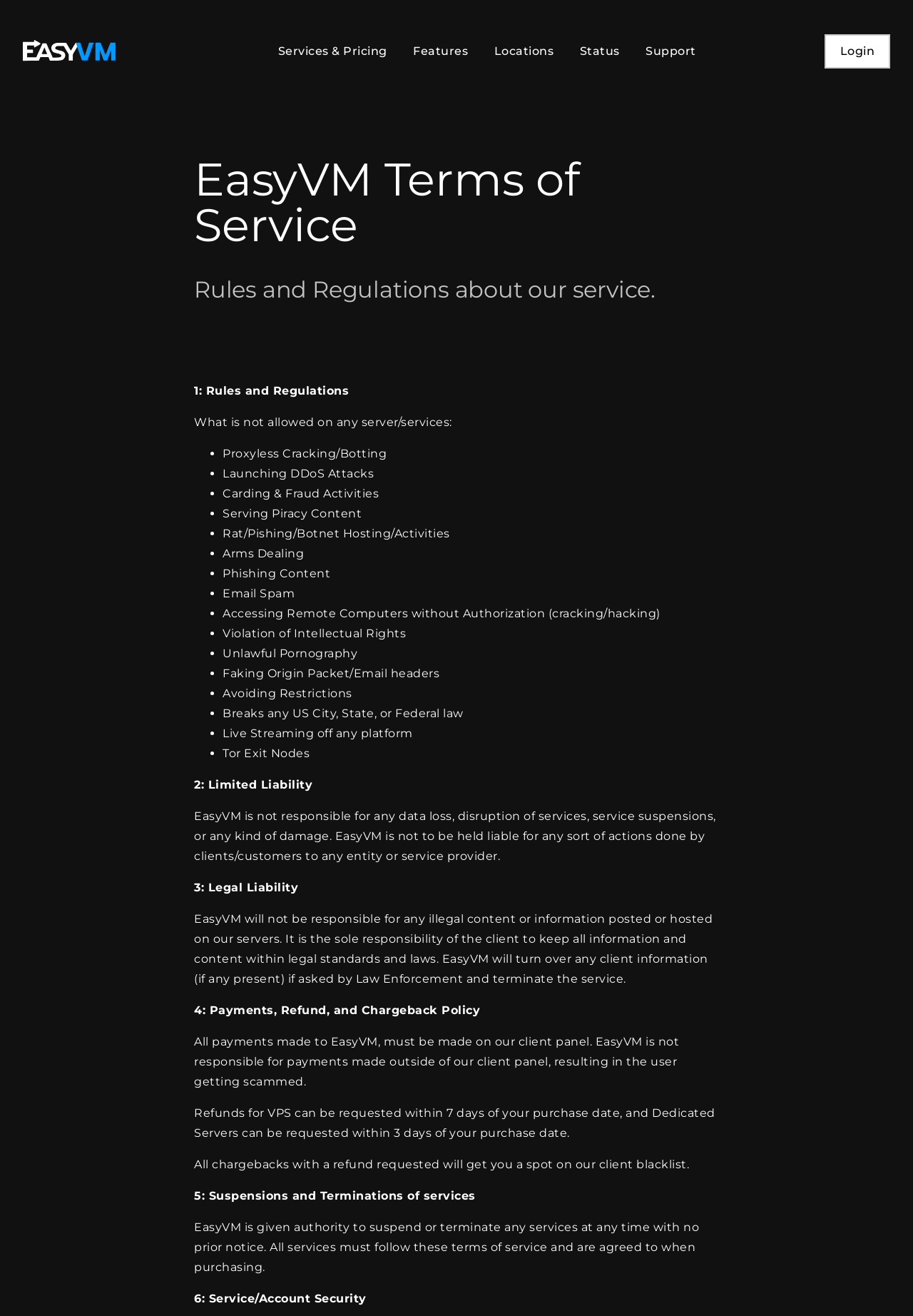What is the purpose of the client panel?
Refer to the image and give a detailed answer to the query.

This question can be answered by looking at the '4: Payments, Refund, and Chargeback Policy' section of the webpage. According to the policy, 'All payments made to EasyVM, must be made on our client panel'.